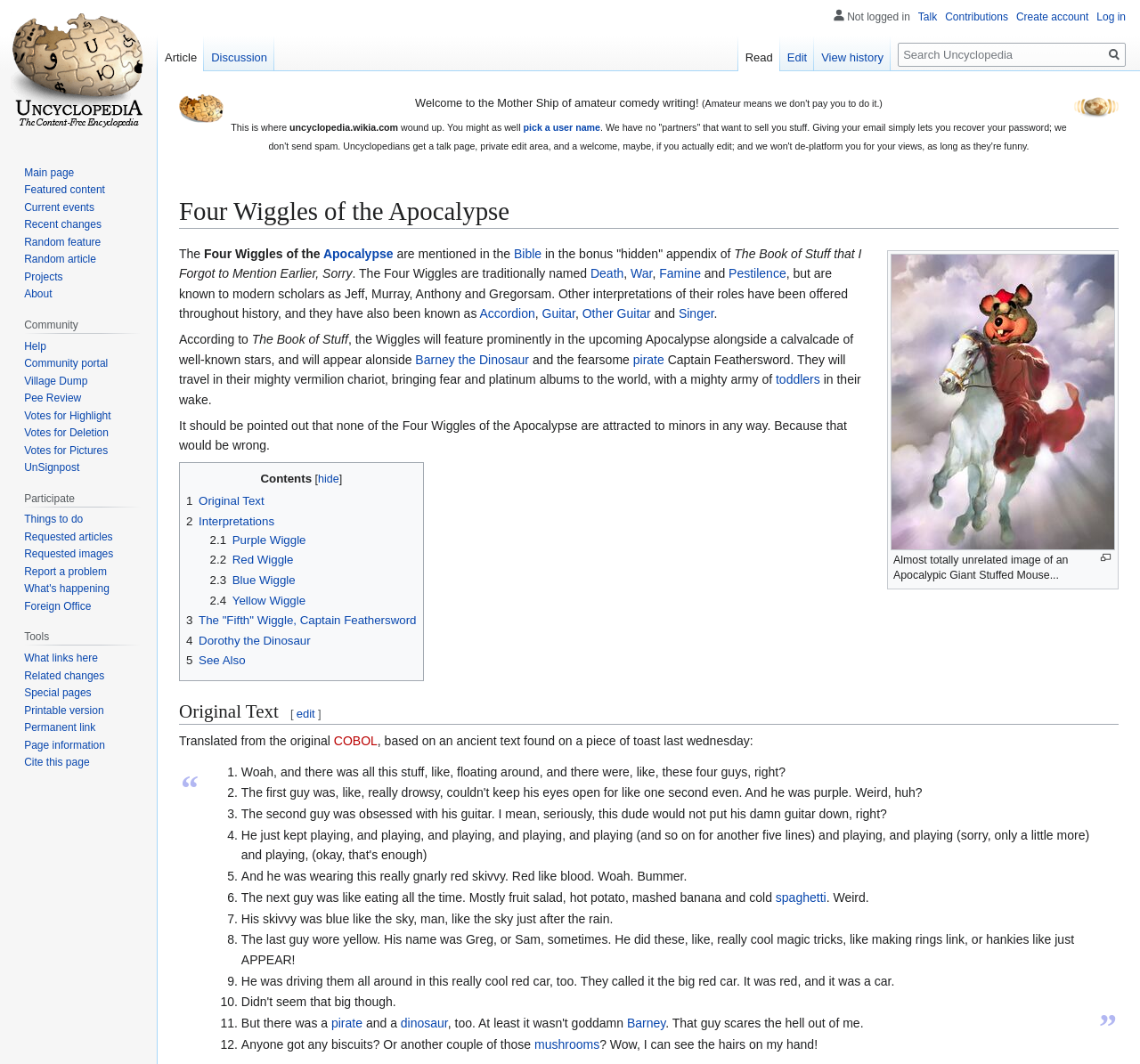Can you provide the bounding box coordinates for the element that should be clicked to implement the instruction: "Read the 'Four Wiggles of the Apocalypse' heading"?

[0.157, 0.183, 0.981, 0.215]